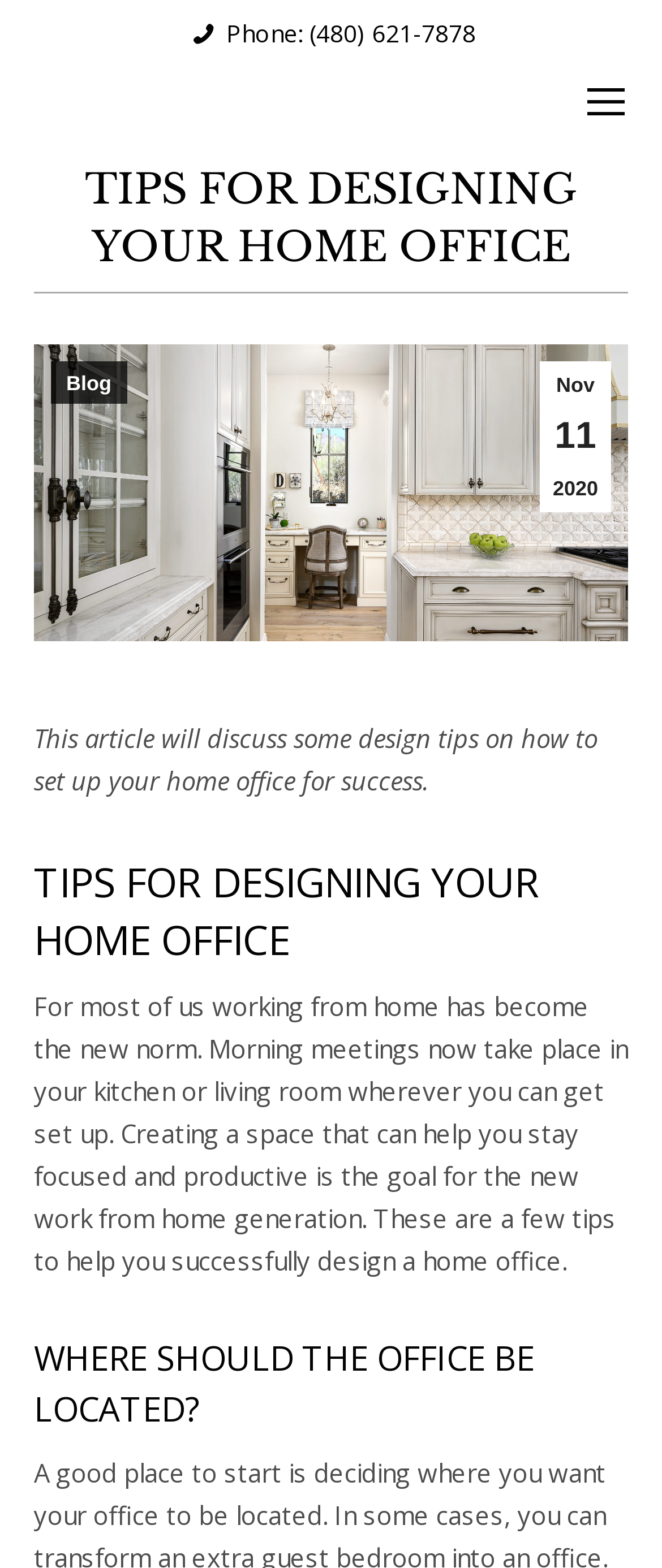Based on the visual content of the image, answer the question thoroughly: What is the topic of the article?

I determined the topic of the article by reading the heading 'TIPS FOR DESIGNING YOUR HOME OFFICE' and the static text 'This article will discuss some design tips on how to set up your home office for success.'.